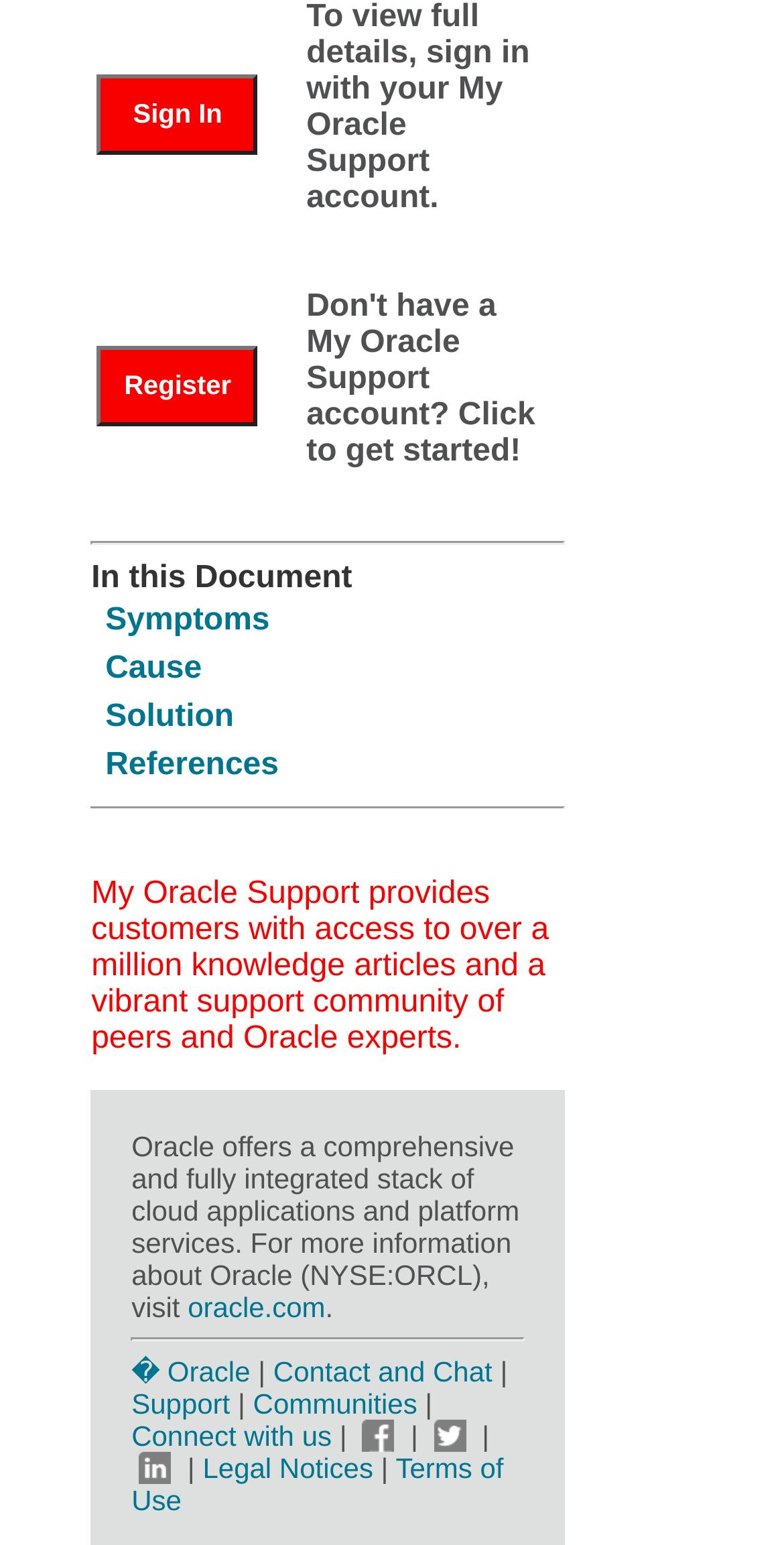Find and provide the bounding box coordinates for the UI element described here: "Sign In". The coordinates should be given as four float numbers between 0 and 1: [left, top, right, bottom].

[0.124, 0.063, 0.38, 0.085]